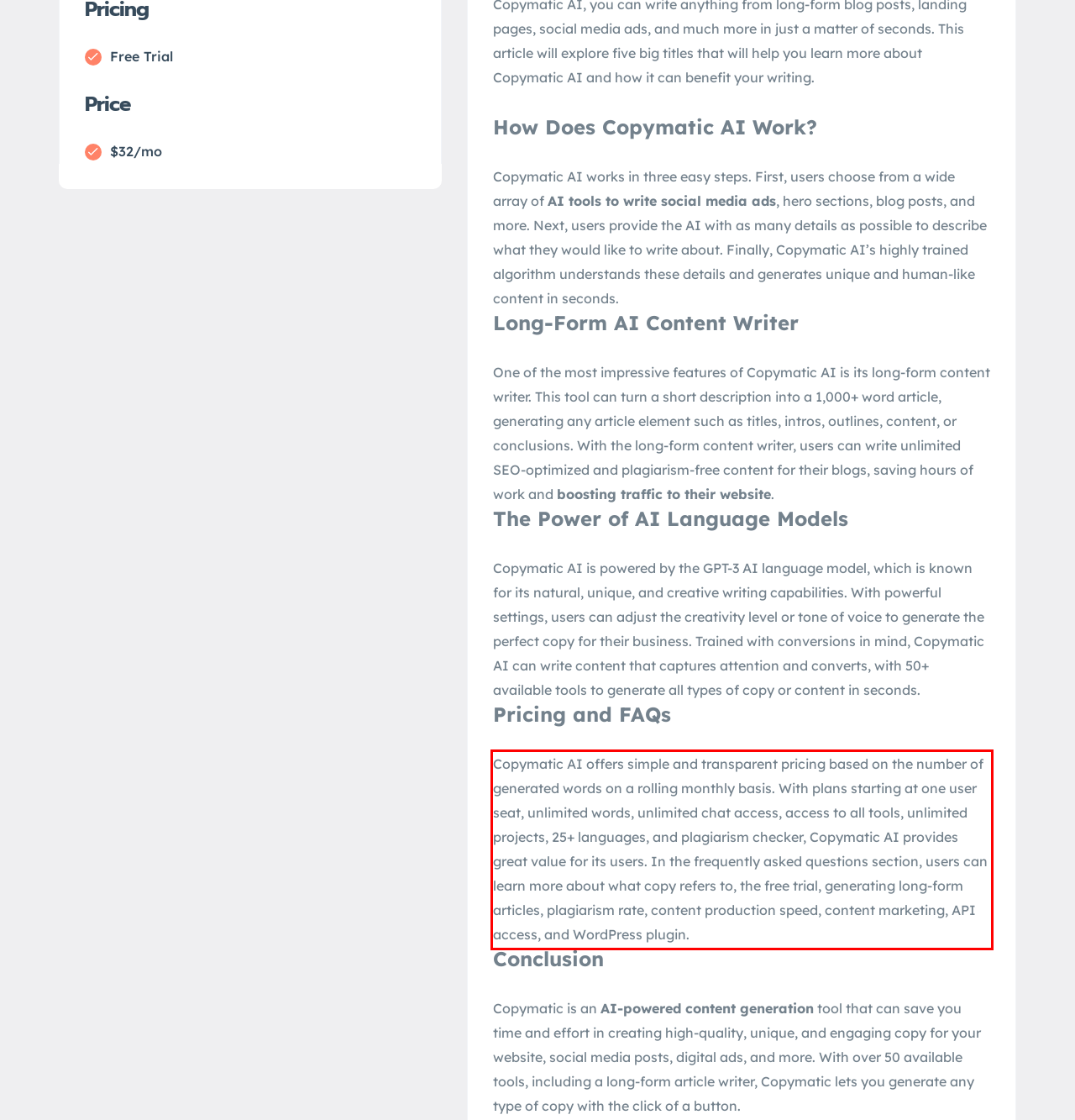Identify and extract the text within the red rectangle in the screenshot of the webpage.

Copymatic AI offers simple and transparent pricing based on the number of generated words on a rolling monthly basis. With plans starting at one user seat, unlimited words, unlimited chat access, access to all tools, unlimited projects, 25+ languages, and plagiarism checker, Copymatic AI provides great value for its users. In the frequently asked questions section, users can learn more about what copy refers to, the free trial, generating long-form articles, plagiarism rate, content production speed, content marketing, API access, and WordPress plugin.